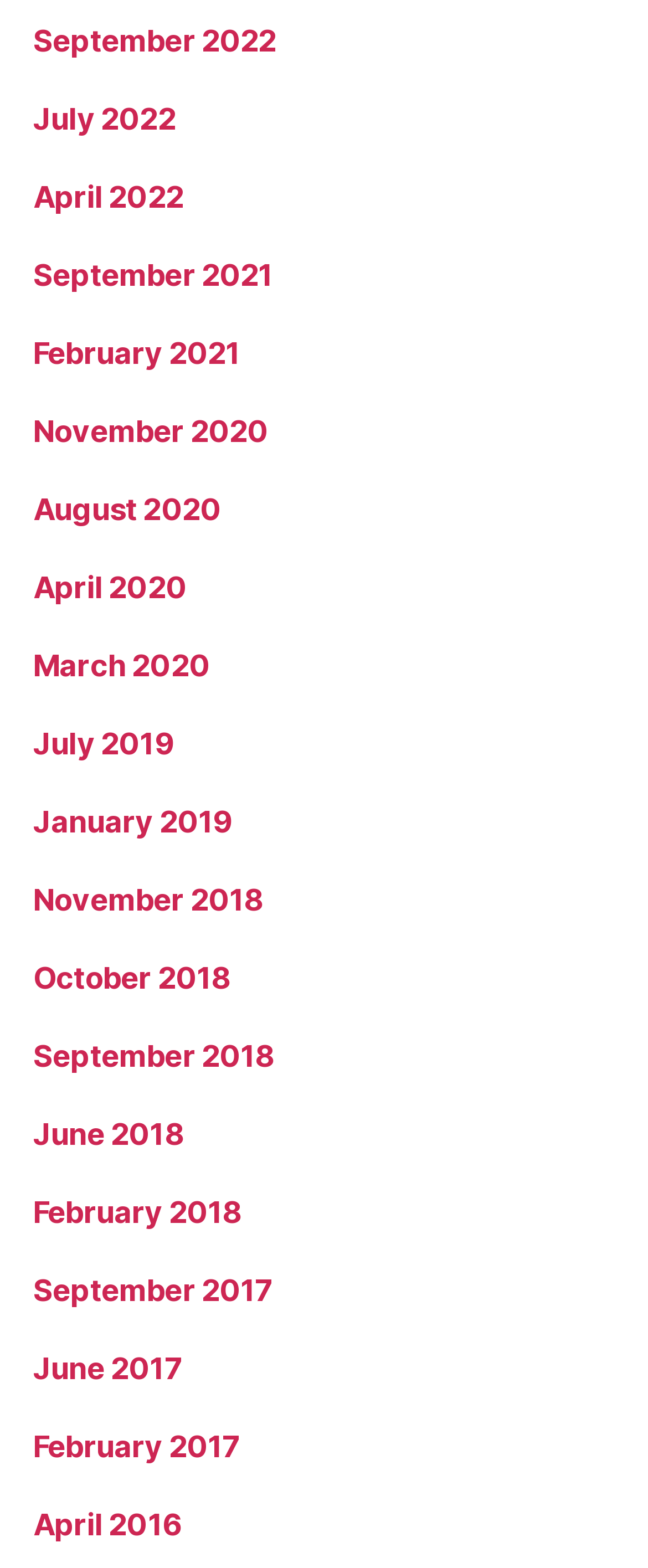Please specify the bounding box coordinates for the clickable region that will help you carry out the instruction: "access September 2021".

[0.051, 0.164, 0.421, 0.186]